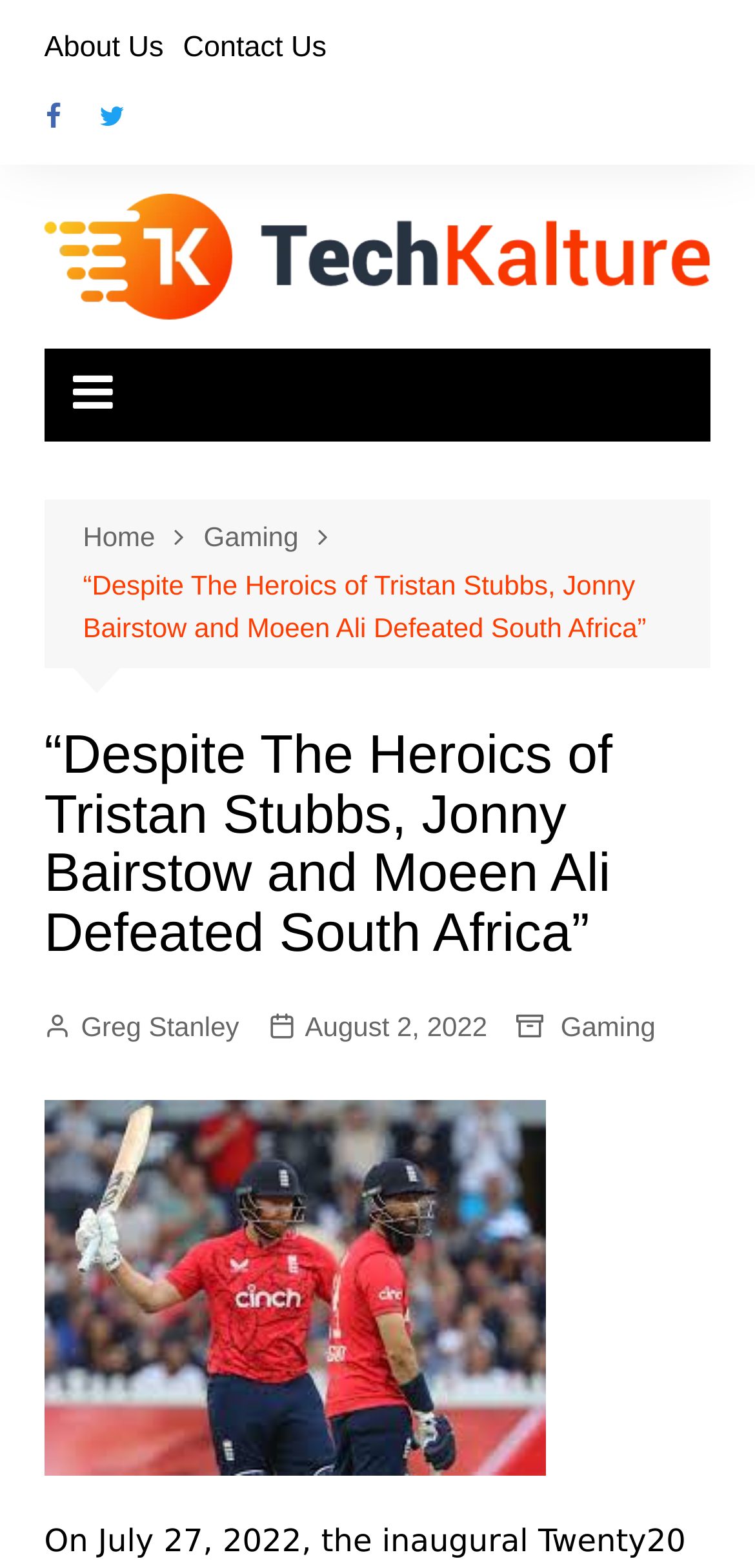Provide a brief response using a word or short phrase to this question:
Who is the author of the article?

Greg Stanley